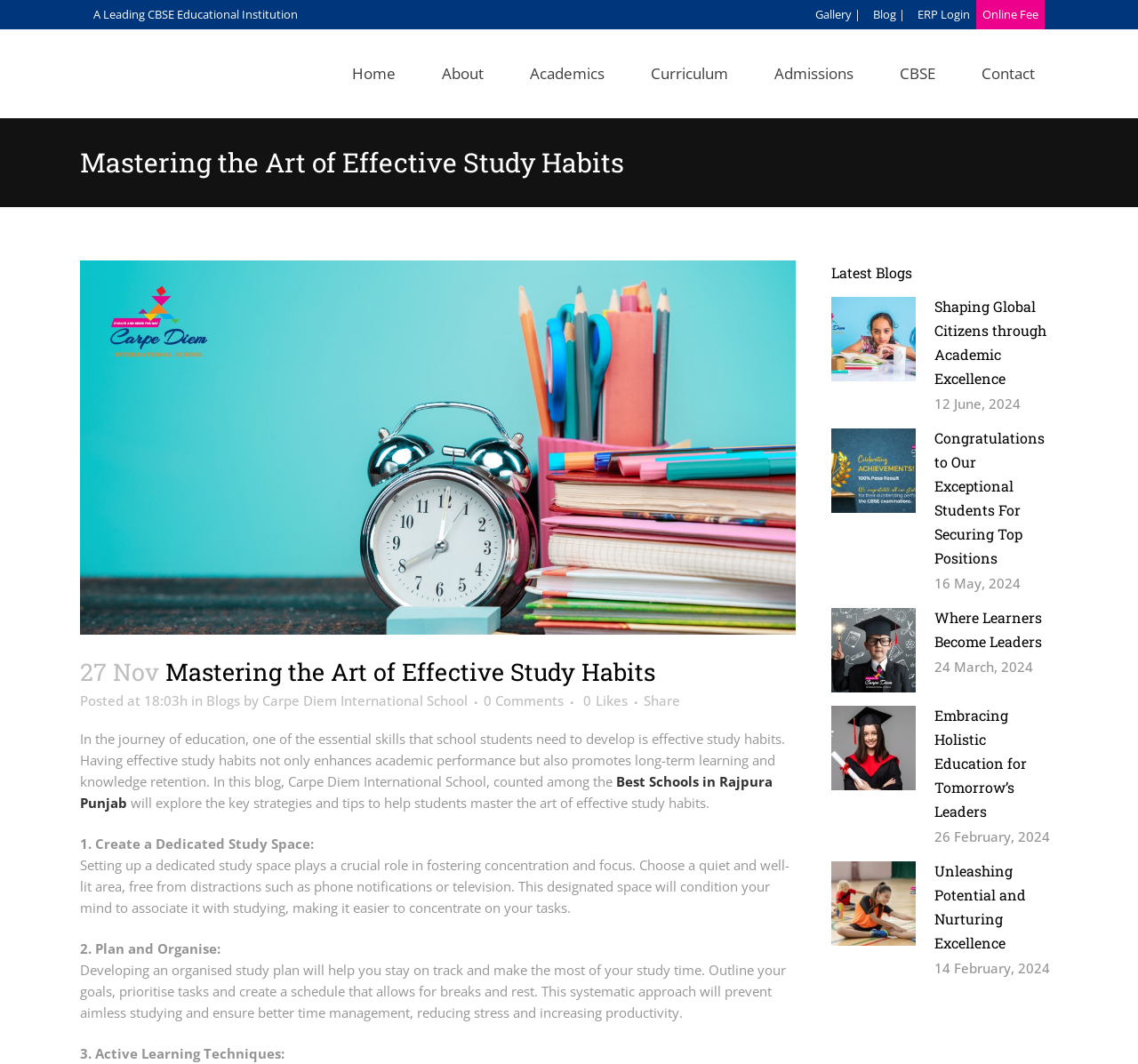Identify the bounding box coordinates of the area that should be clicked in order to complete the given instruction: "Click on the 'Gallery' link". The bounding box coordinates should be four float numbers between 0 and 1, i.e., [left, top, right, bottom].

[0.716, 0.0, 0.756, 0.028]